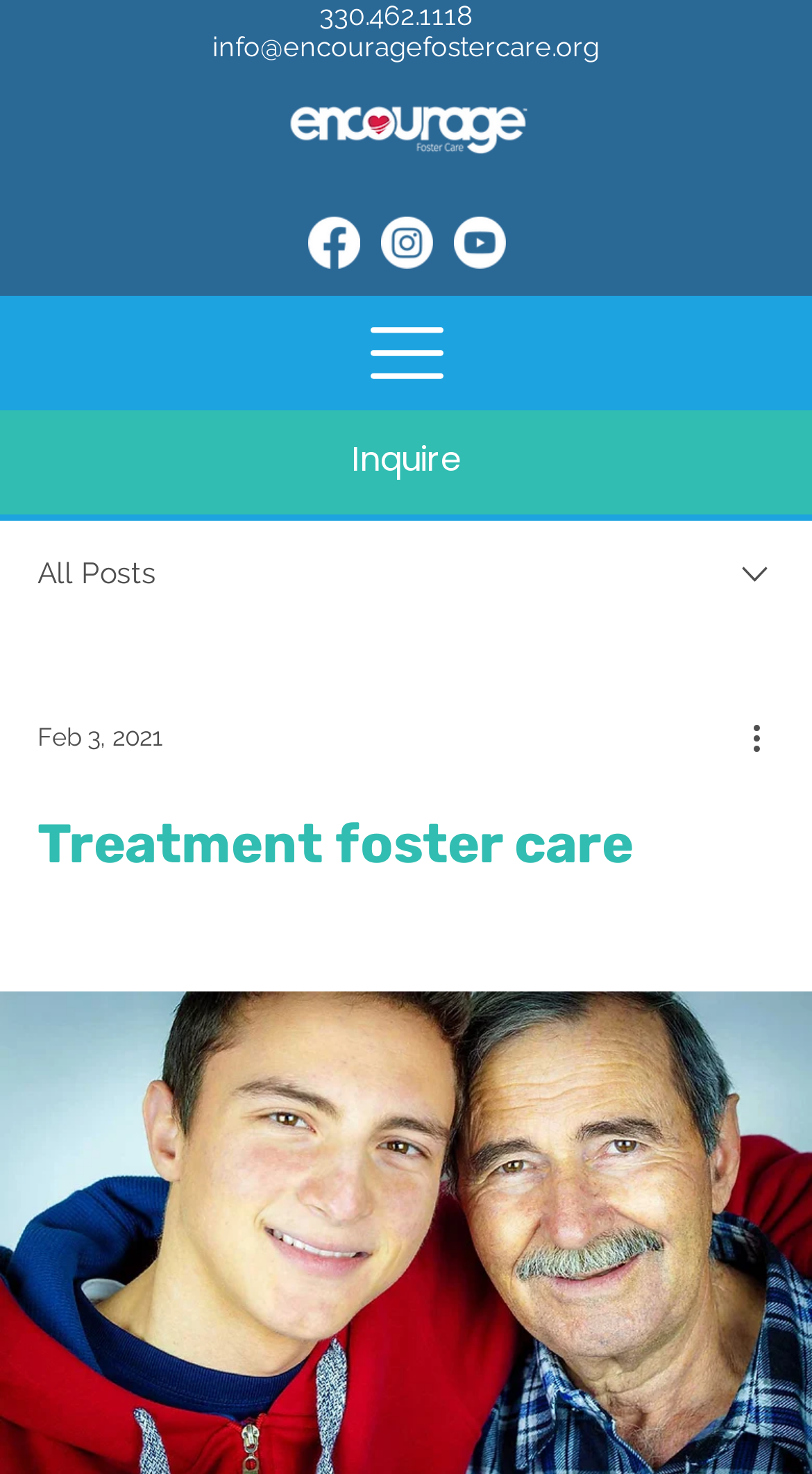Please indicate the bounding box coordinates of the element's region to be clicked to achieve the instruction: "Call the phone number". Provide the coordinates as four float numbers between 0 and 1, i.e., [left, top, right, bottom].

[0.394, 0.0, 0.583, 0.021]